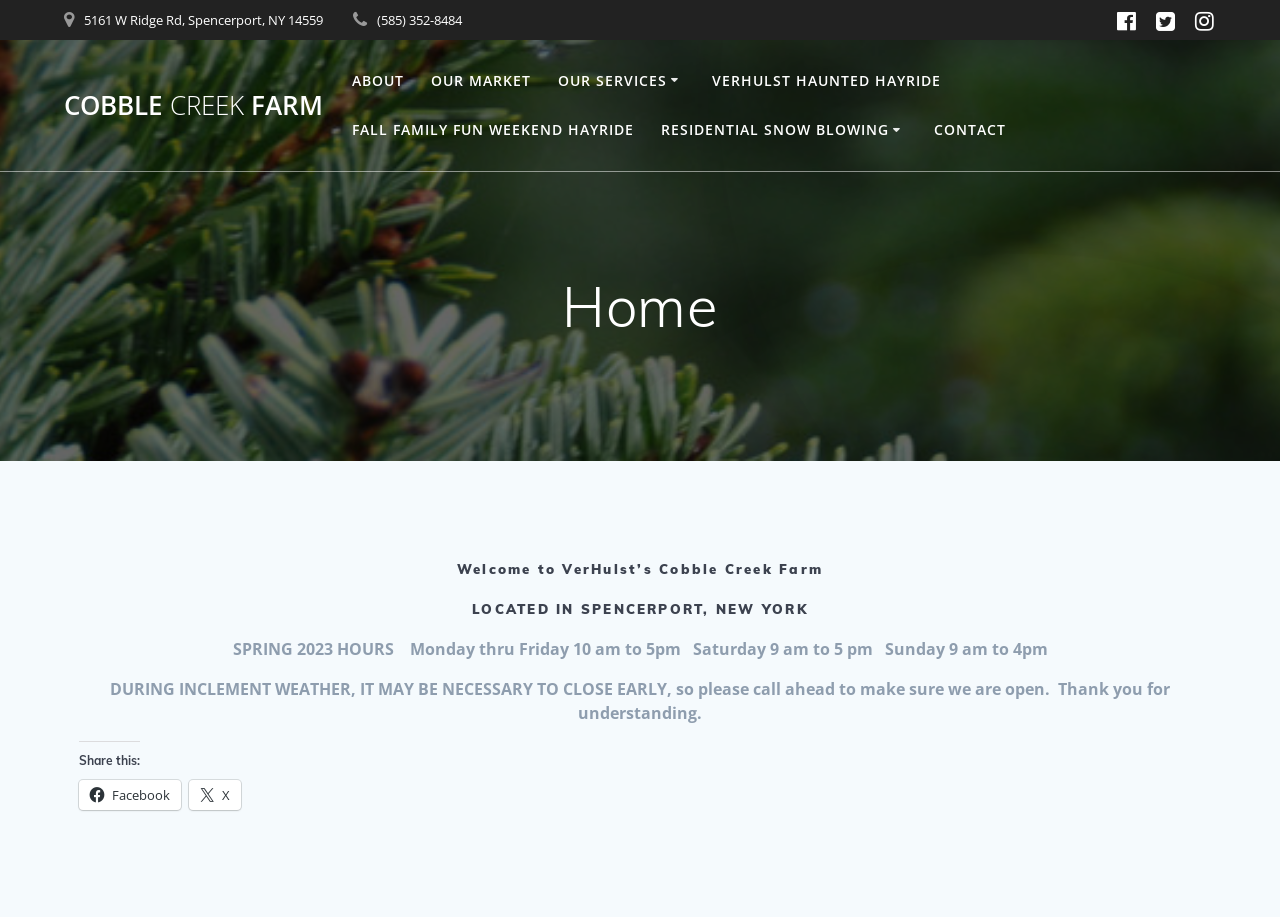Please give the bounding box coordinates of the area that should be clicked to fulfill the following instruction: "Contact the farm". The coordinates should be in the format of four float numbers from 0 to 1, i.e., [left, top, right, bottom].

[0.729, 0.13, 0.786, 0.154]